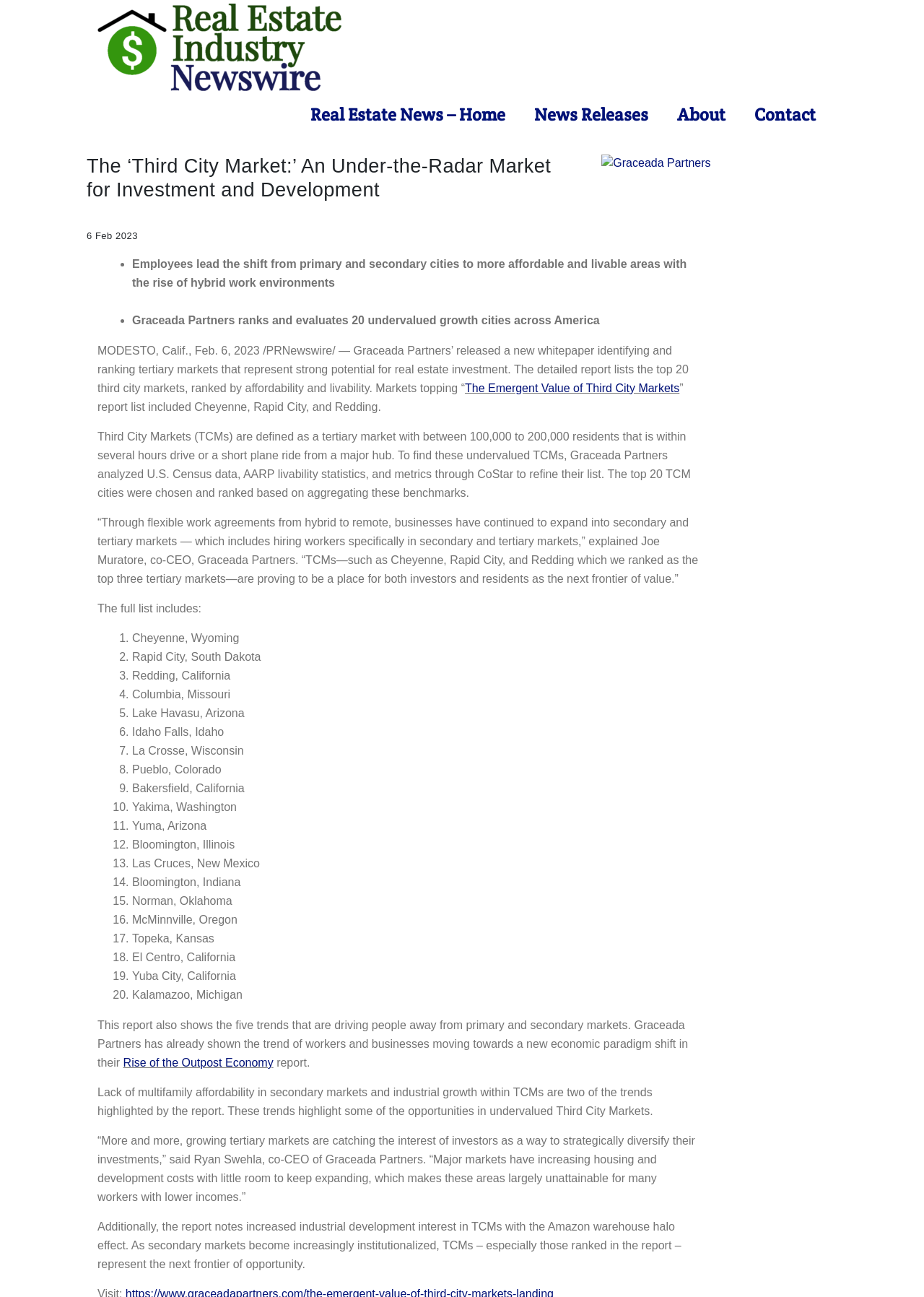Based on the element description, predict the bounding box coordinates (top-left x, top-left y, bottom-right x, bottom-right y) for the UI element in the screenshot: Real Estate News – Home

[0.32, 0.072, 0.562, 0.105]